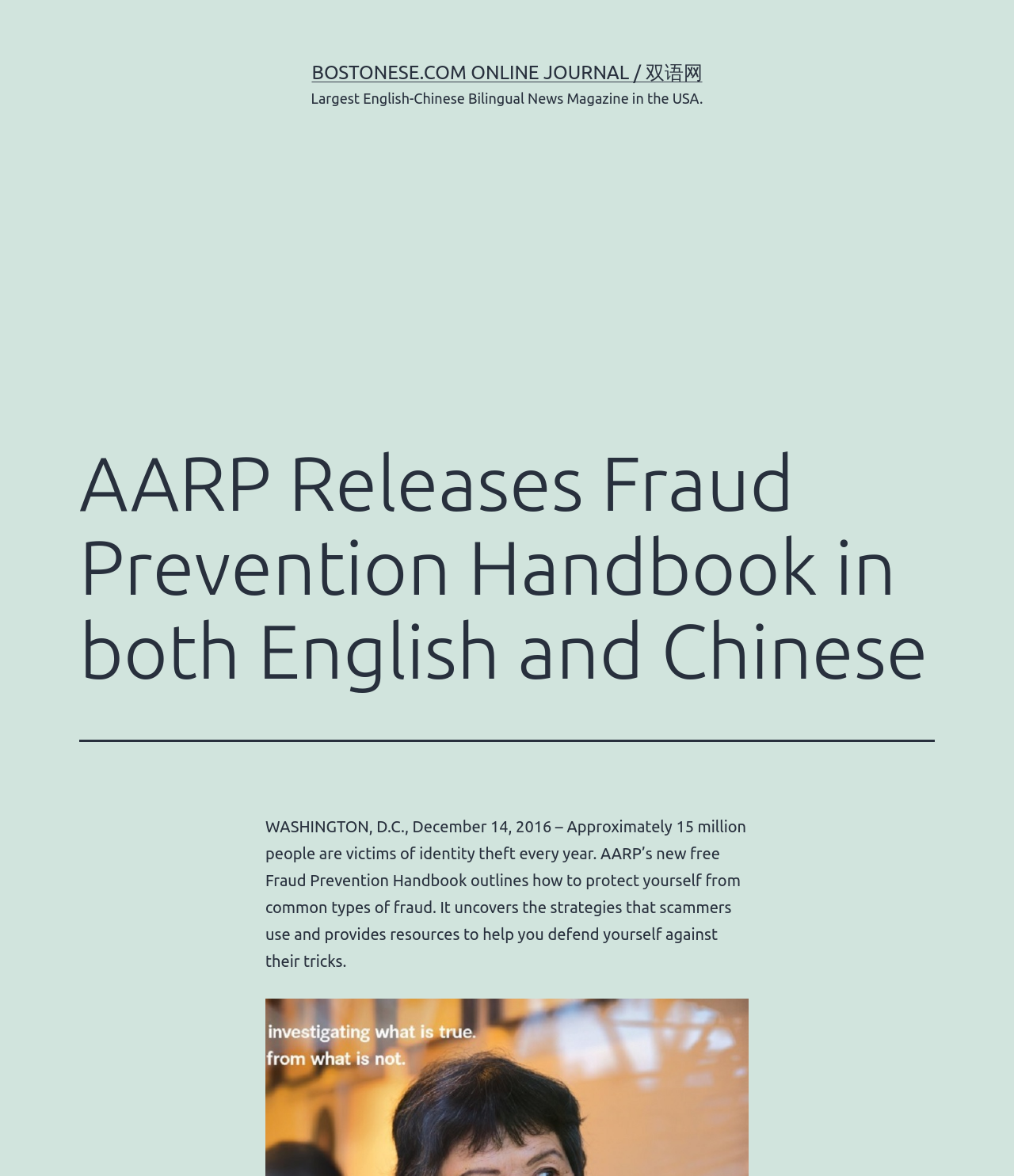Determine the bounding box coordinates of the UI element that matches the following description: "bostonese.com Online Journal / 双语网". The coordinates should be four float numbers between 0 and 1 in the format [left, top, right, bottom].

[0.307, 0.053, 0.693, 0.071]